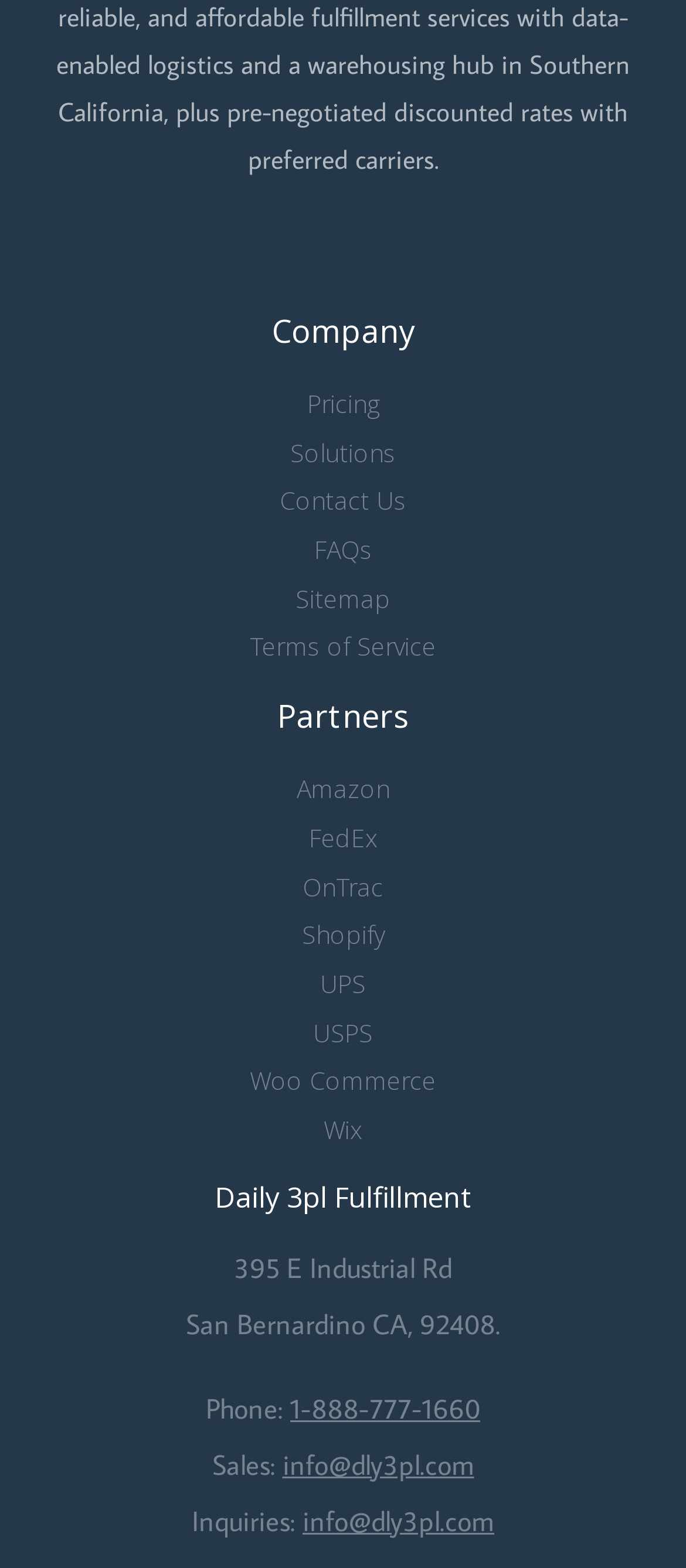Determine the bounding box coordinates of the clickable element necessary to fulfill the instruction: "Click on Pricing". Provide the coordinates as four float numbers within the 0 to 1 range, i.e., [left, top, right, bottom].

[0.447, 0.243, 0.553, 0.272]